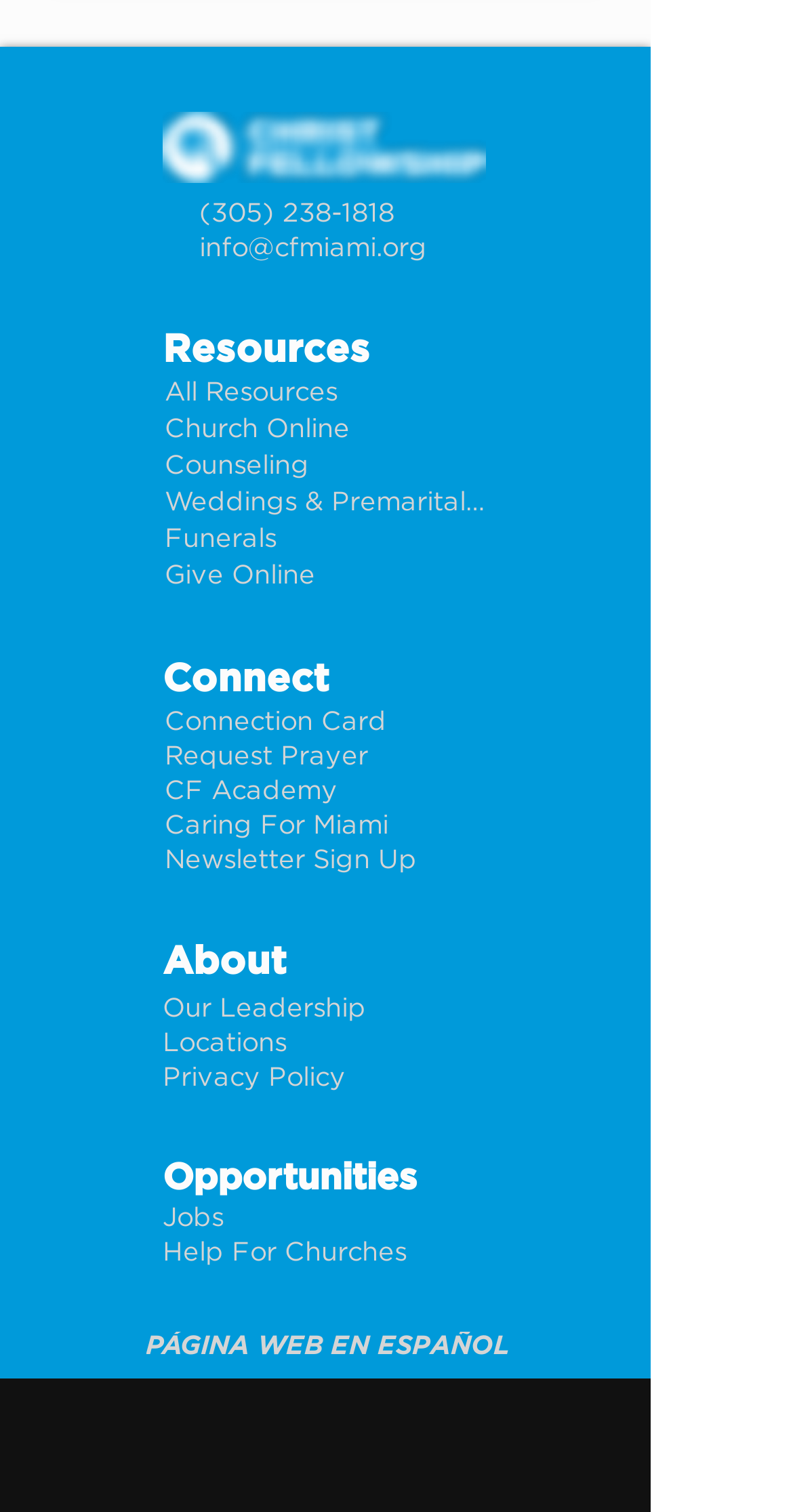Please identify the coordinates of the bounding box for the clickable region that will accomplish this instruction: "Get counseling".

[0.208, 0.297, 0.618, 0.32]